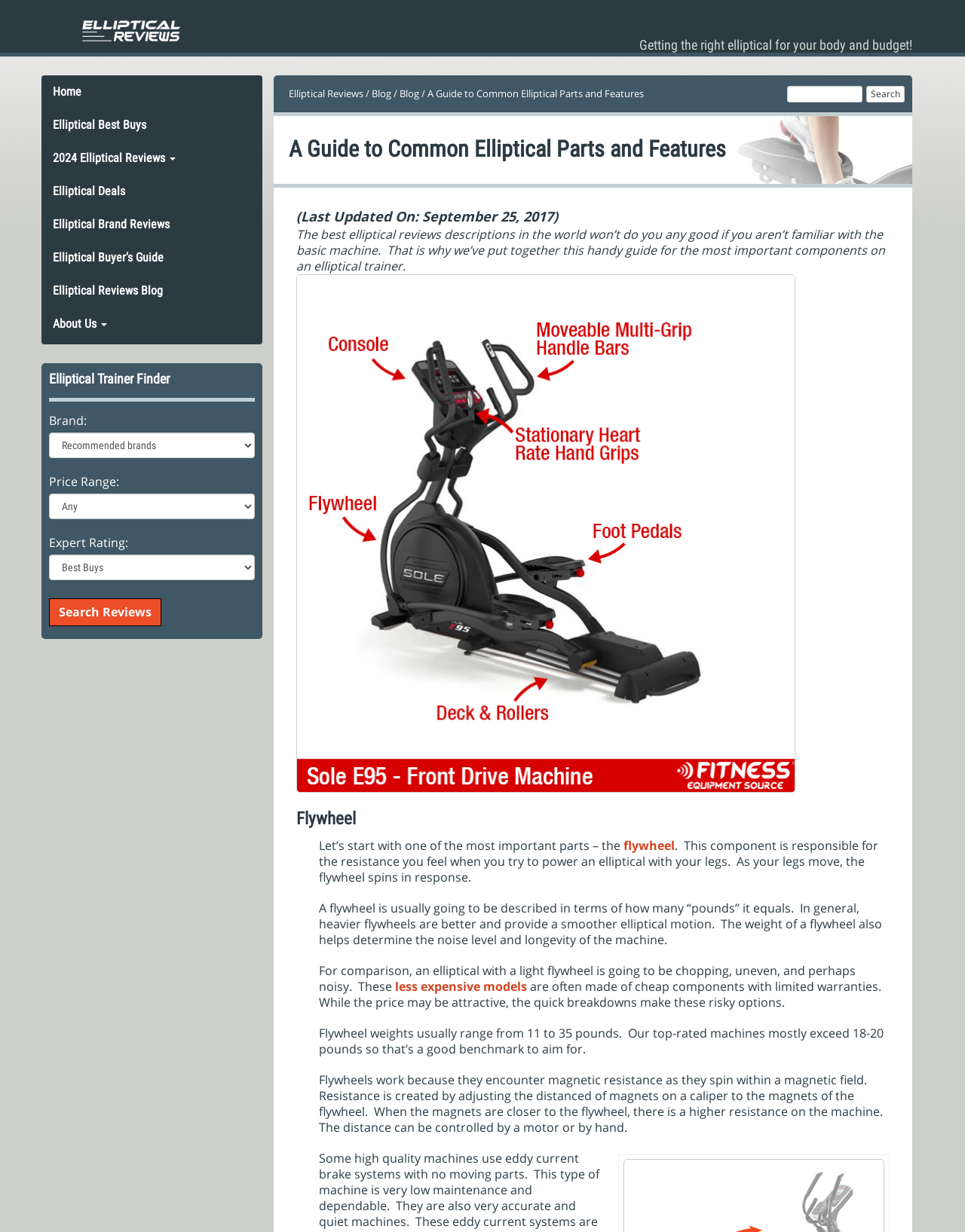Find the bounding box coordinates of the element's region that should be clicked in order to follow the given instruction: "Enter email address in the text box". The coordinates should consist of four float numbers between 0 and 1, i.e., [left, top, right, bottom].

None